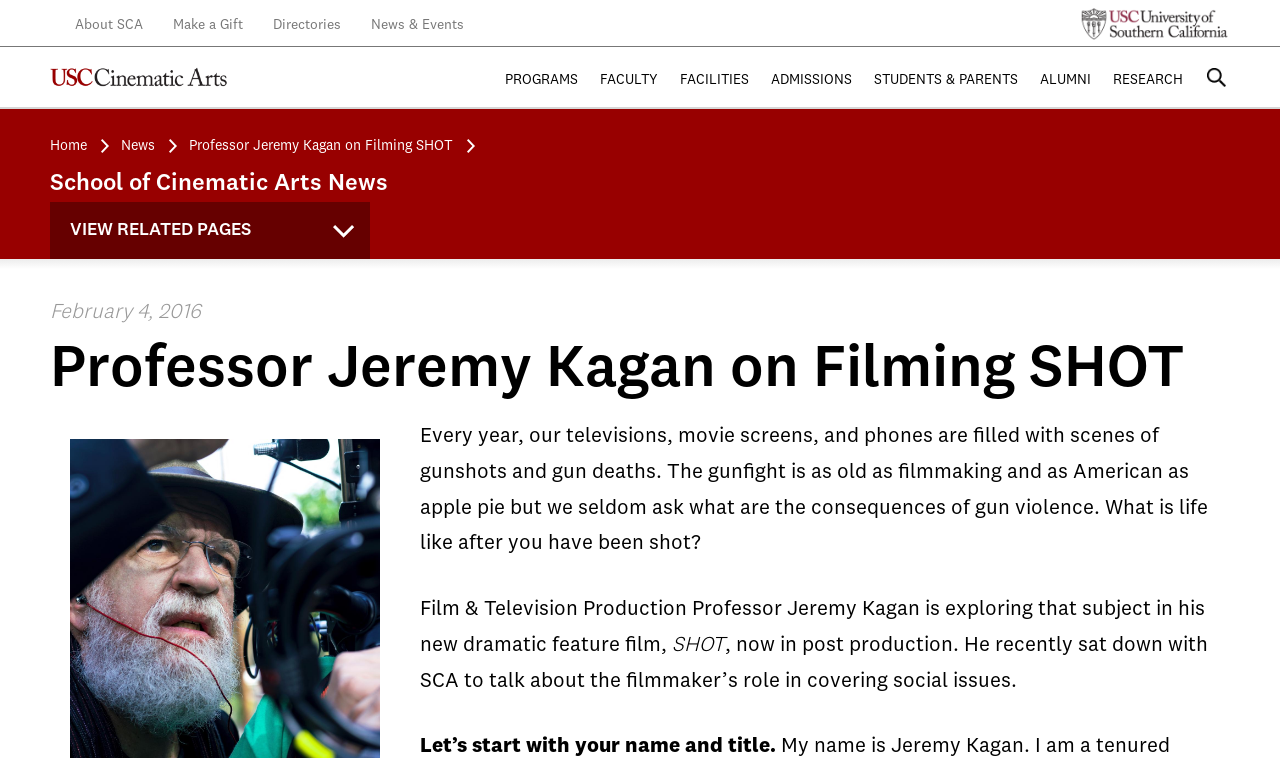Locate the bounding box coordinates of the clickable area to execute the instruction: "search on the website". Provide the coordinates as four float numbers between 0 and 1, represented as [left, top, right, bottom].

[0.931, 0.062, 0.969, 0.141]